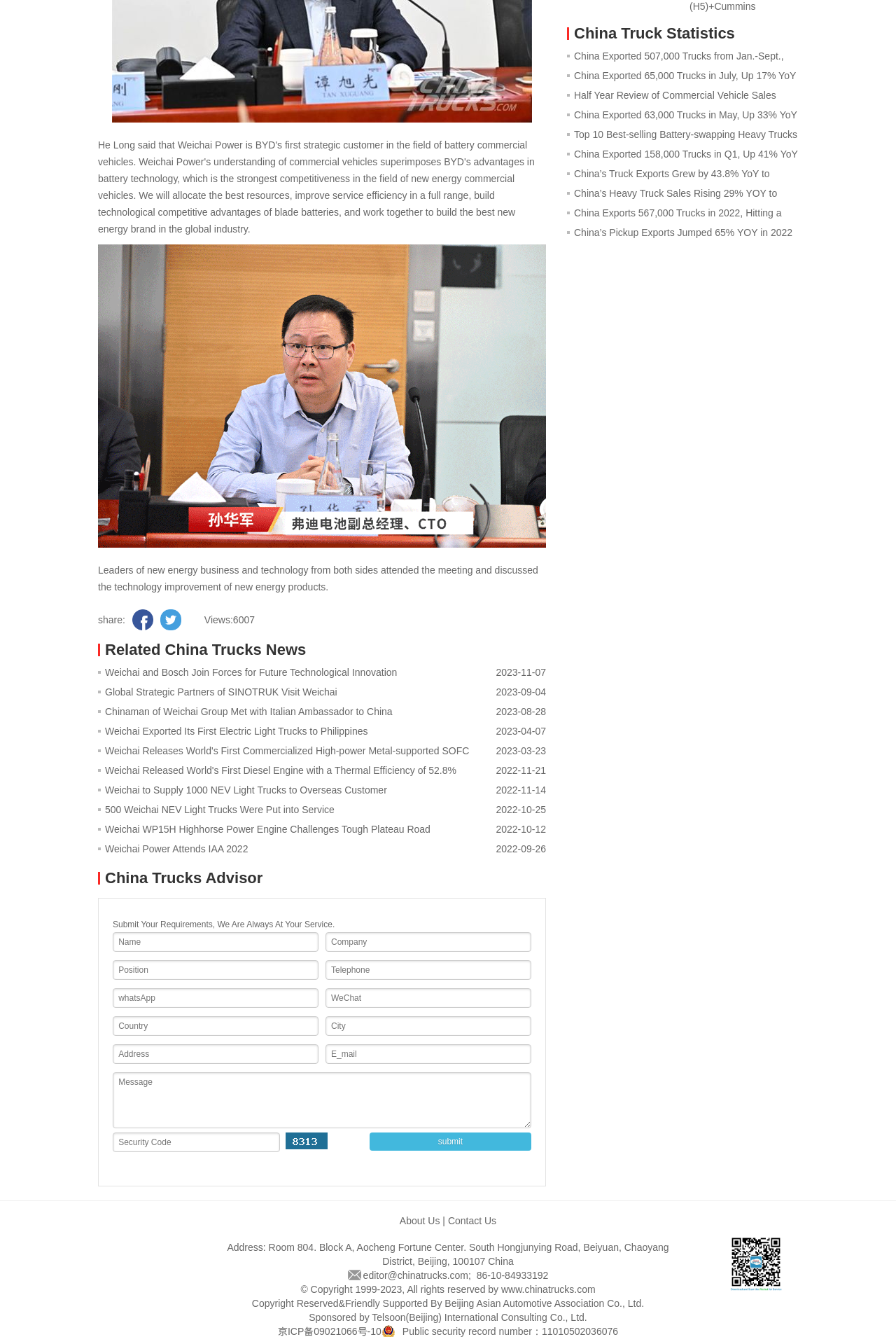Provide a brief response to the question below using one word or phrase:
What is the category of the news article 'Weichai and Bosch Join Forces for Future Technological Innovation'?

China Trucks News